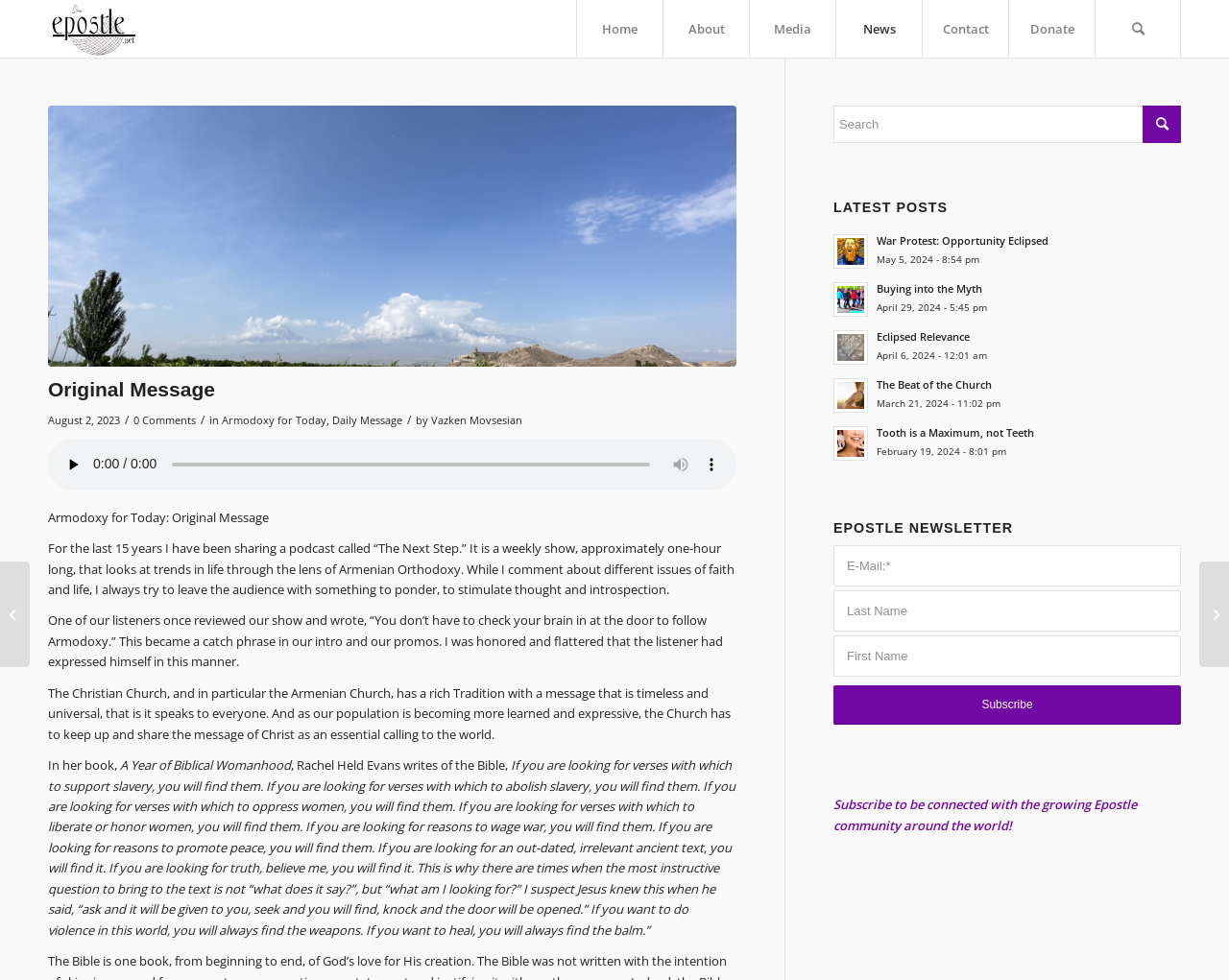What is the title of the latest post?
Using the information from the image, provide a comprehensive answer to the question.

I looked at the section 'LATEST POSTS' and found the title of the latest post, which is 'War Protest: Opportunity Eclipsed'.